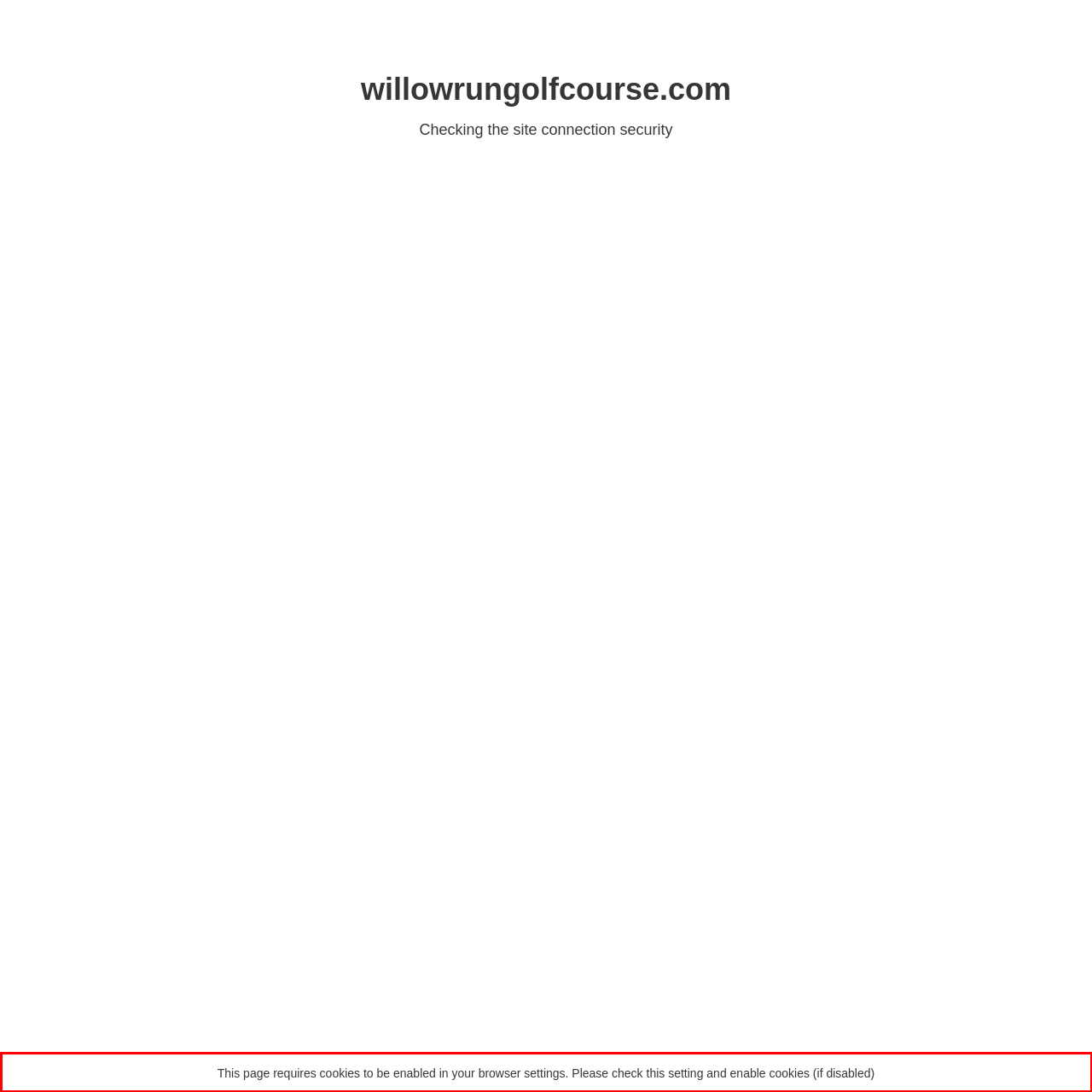Examine the screenshot of the webpage, locate the red bounding box, and perform OCR to extract the text contained within it.

This page requires cookies to be enabled in your browser settings. Please check this setting and enable cookies (if disabled)